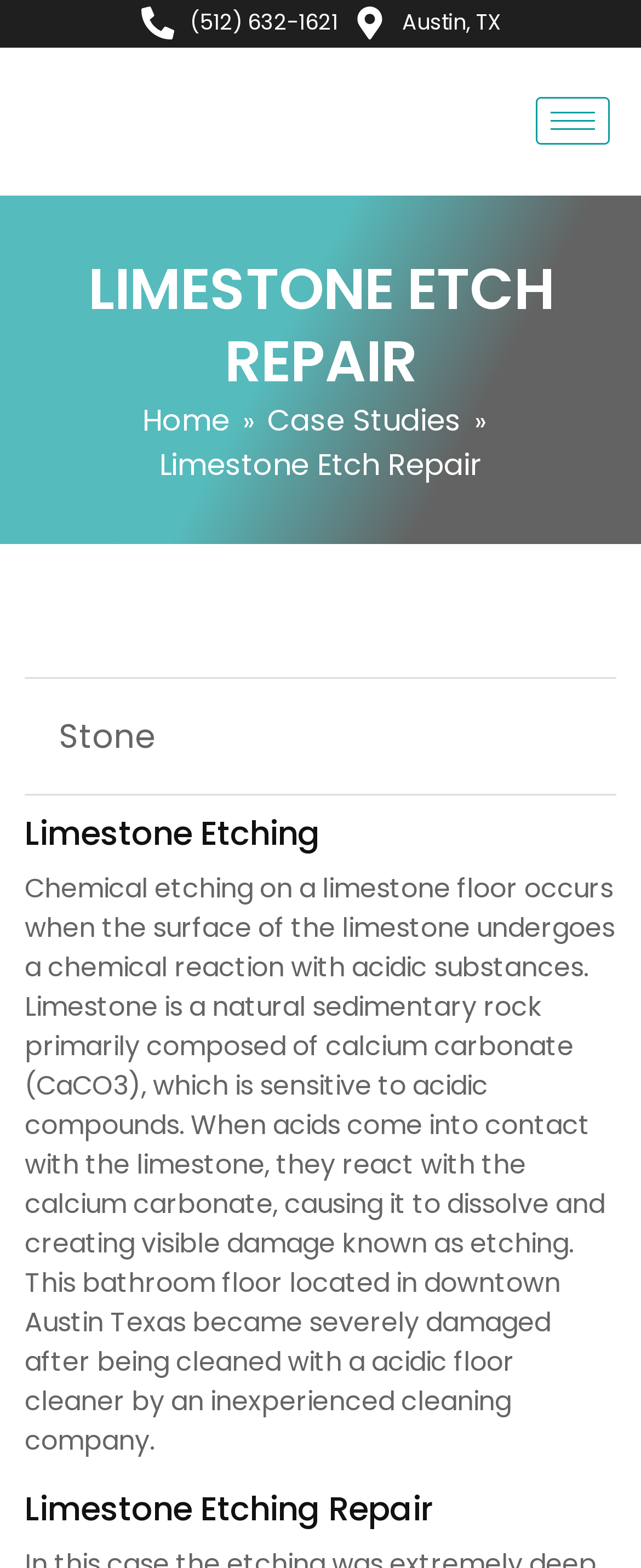Refer to the image and provide an in-depth answer to the question:
What is the phone number on the webpage?

I found the phone number by looking at the link element with the text '(512) 632-1621' located at the top of the webpage.